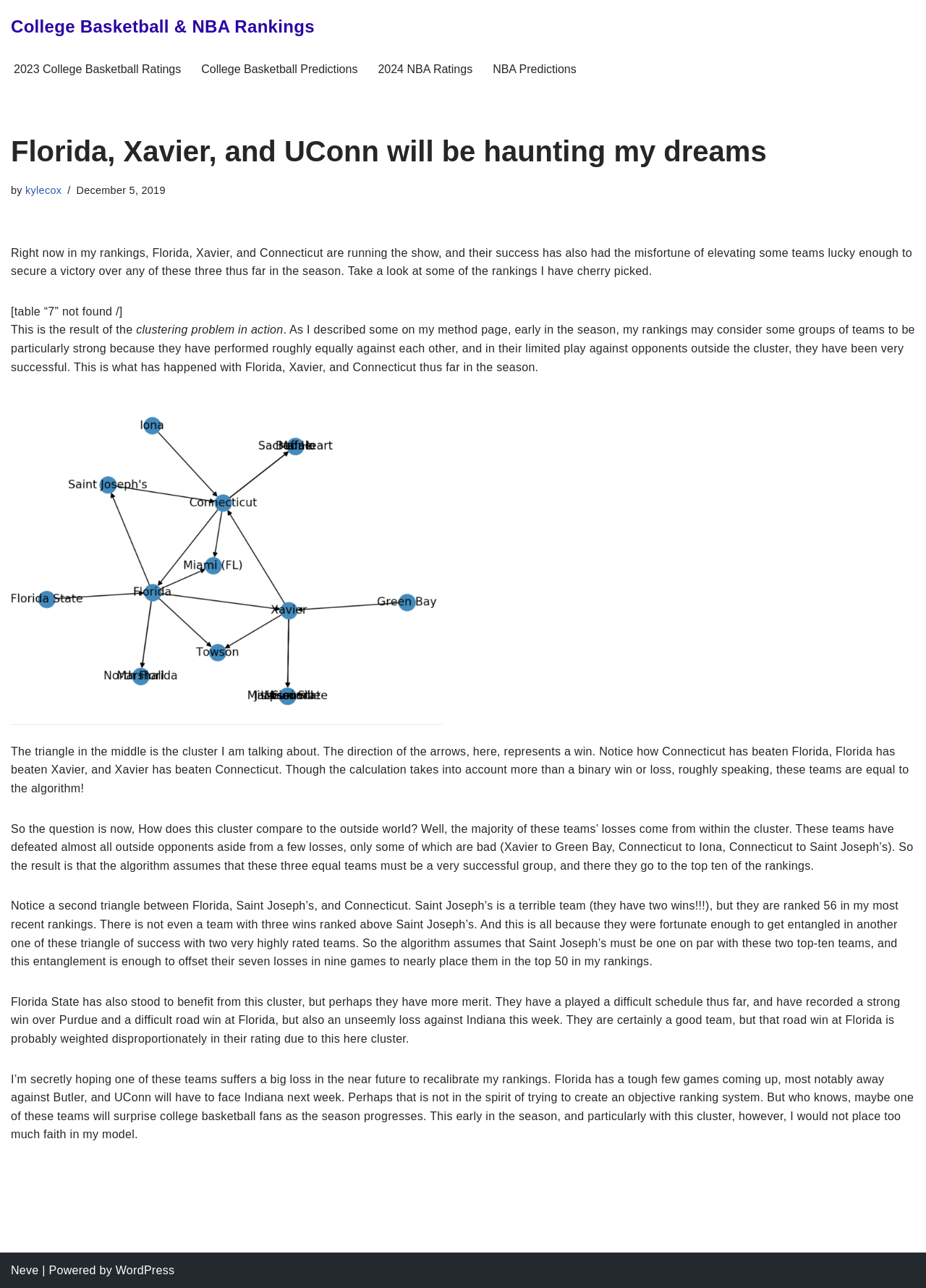Locate the bounding box coordinates of the element that should be clicked to execute the following instruction: "Click on '2023 College Basketball Ratings'".

[0.015, 0.046, 0.196, 0.061]